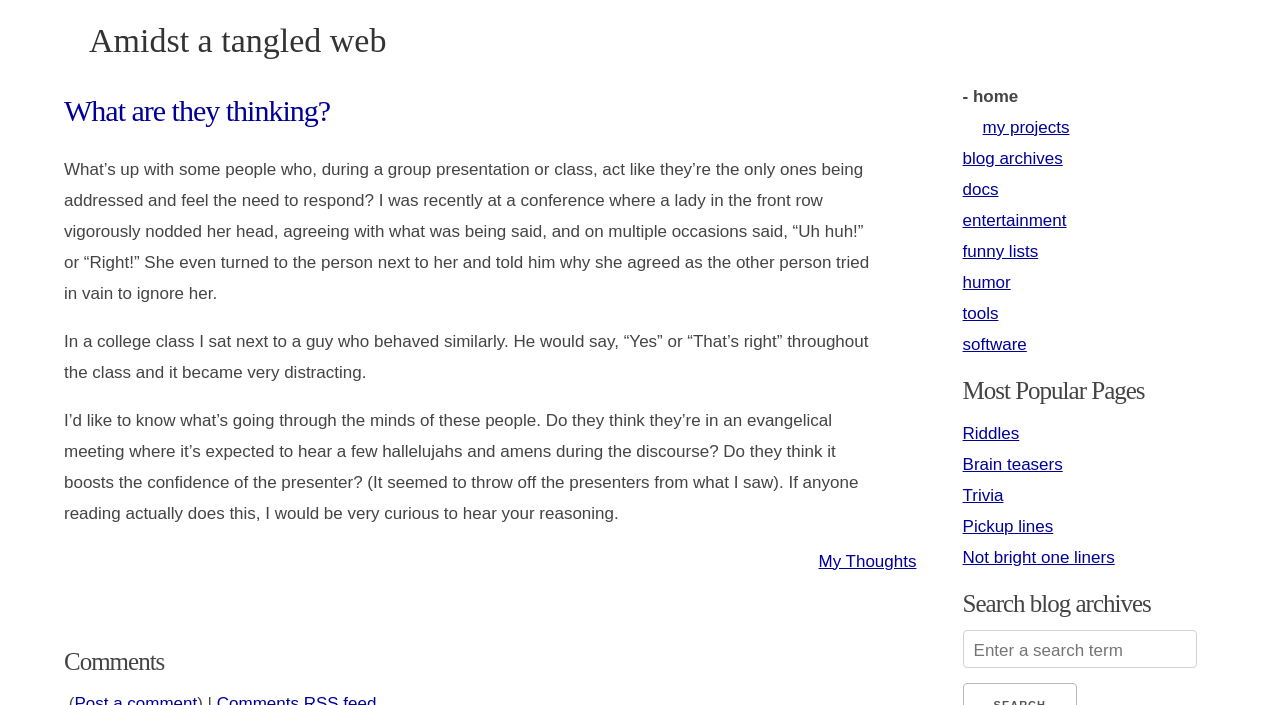Write an extensive caption that covers every aspect of the webpage.

This webpage appears to be a blog post discussing people's behavior during group presentations or classes, where they feel the need to respond as if they're the only ones being addressed. The post is titled "What are they thinking?" and has a heading with the same title at the top of the page.

Below the title, there is a link to another article titled "Amidst a tangled web". The main content of the post is divided into three paragraphs, which describe the author's observations of people's behavior during presentations and classes. The paragraphs are followed by a link to "My Thoughts" at the bottom.

On the right side of the page, there is a section with various links to other parts of the website, including "my projects", "blog archives", "docs", "entertainment", and more. There is also a section titled "Most Popular Pages" with links to pages such as "Riddles", "Brain teasers", and "Trivia".

At the very bottom of the page, there is a section titled "Comments" and a search bar with a textbox to enter a search term.